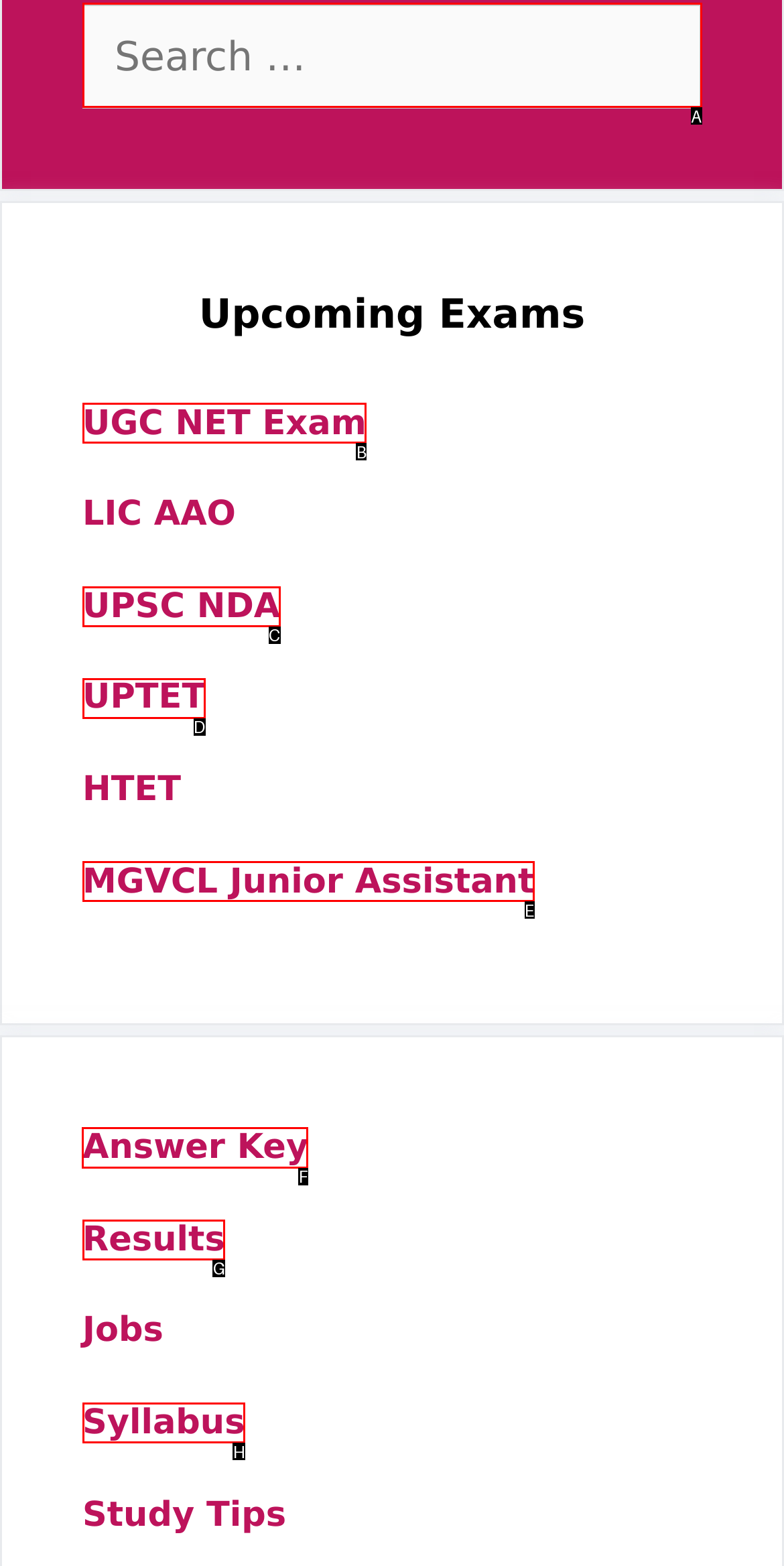Tell me which one HTML element I should click to complete the following task: Check Answer Key Answer with the option's letter from the given choices directly.

F